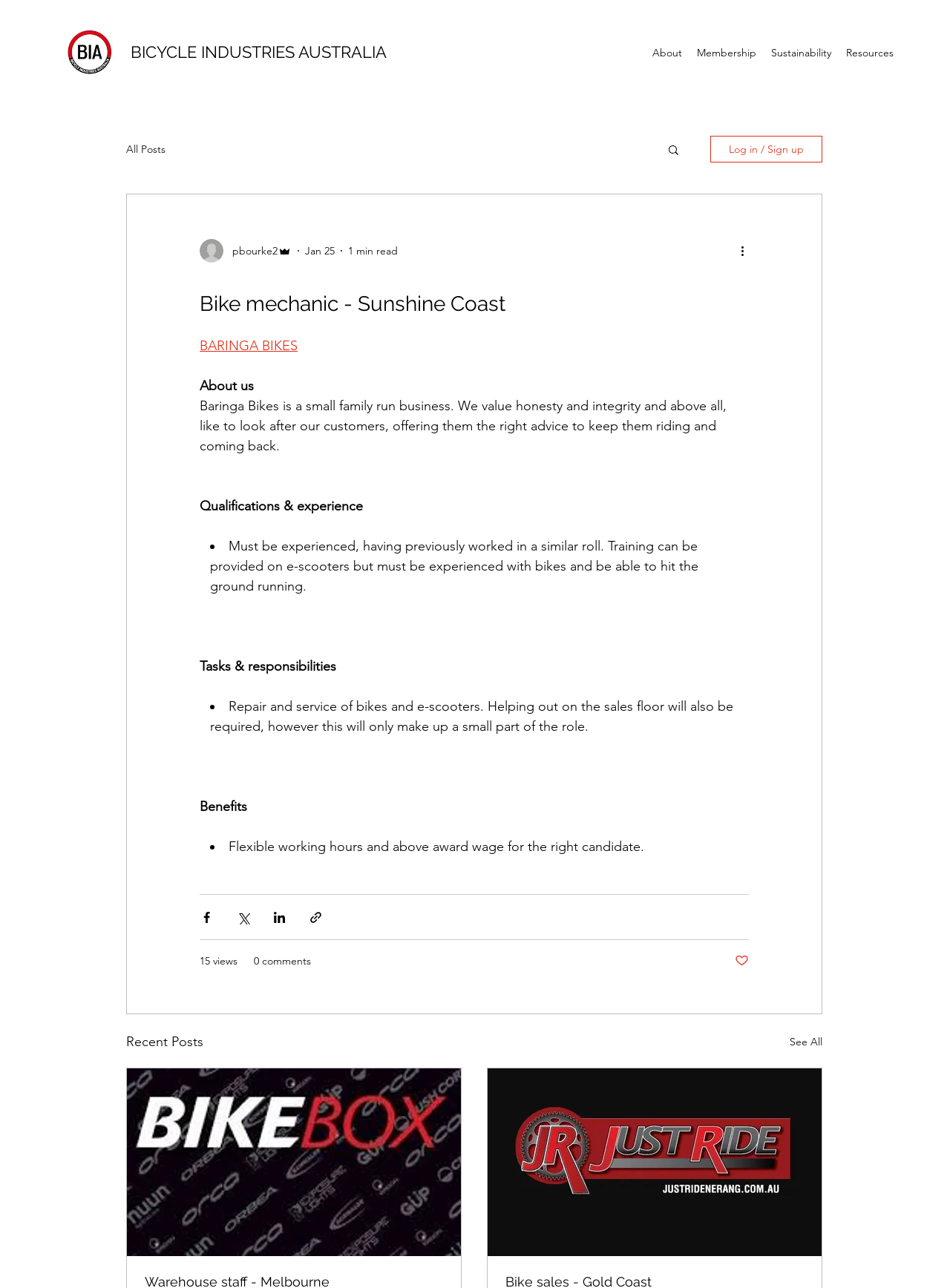Give a concise answer of one word or phrase to the question: 
What is the author of the post?

pbourke2